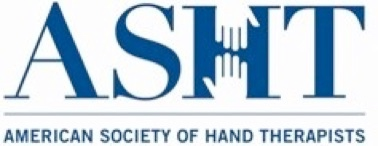What is the name of the organization below the acronym?
Use the image to answer the question with a single word or phrase.

American Society of Hand Therapists